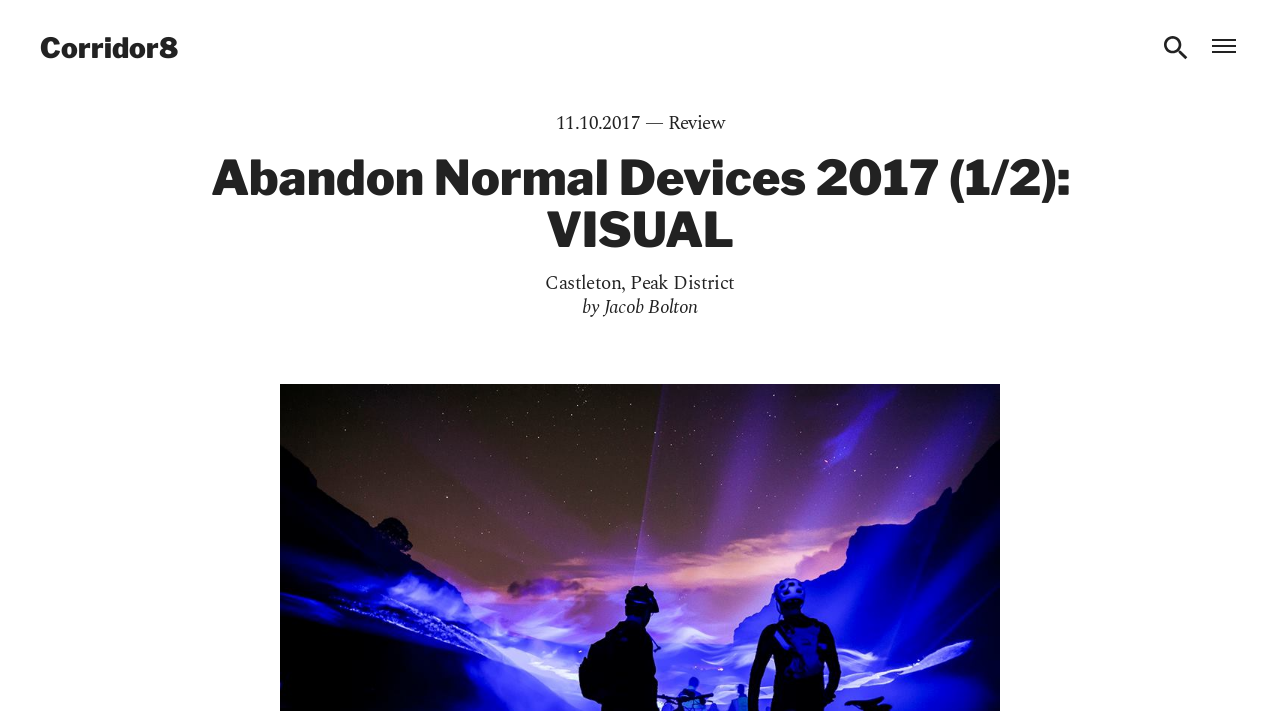Please find and report the primary heading text from the webpage.

Abandon Normal Devices 2017 (1/2): VISUAL